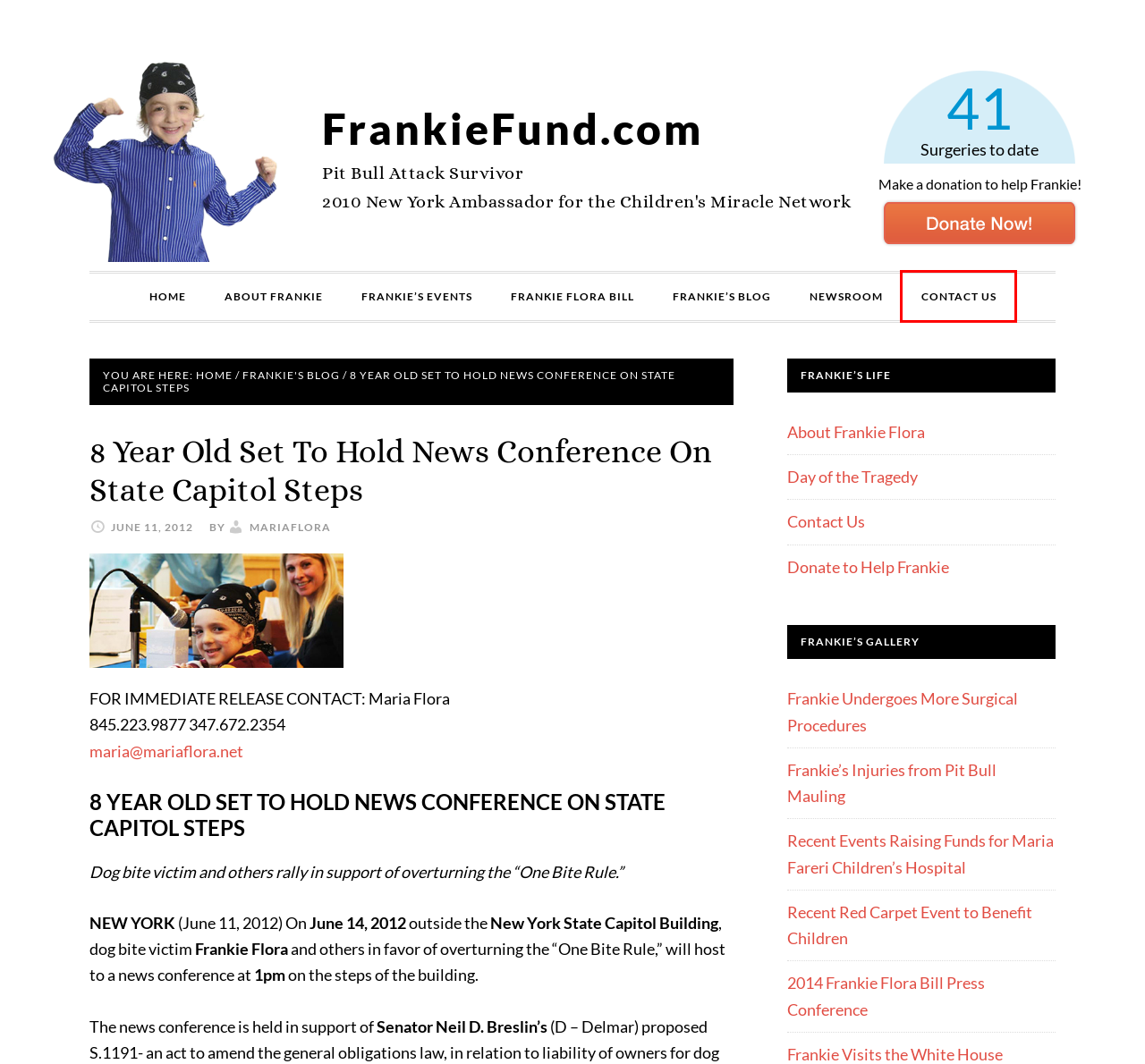Examine the screenshot of a webpage featuring a red bounding box and identify the best matching webpage description for the new page that results from clicking the element within the box. Here are the options:
A. Frankie’s Blog
B. Contact Us
C. Recent Events Raising Funds for Maria Fareri Children’s Hospital
D. Frankie Visits the White House
E. Frankie Flora – Pit Bull Attack Survivor – Pit Bull Attack Survivor
F. Frankie Flora Bill
G. Frankie’s Injuries from Pit Bull Mauling
H. Frankie’s Events

B